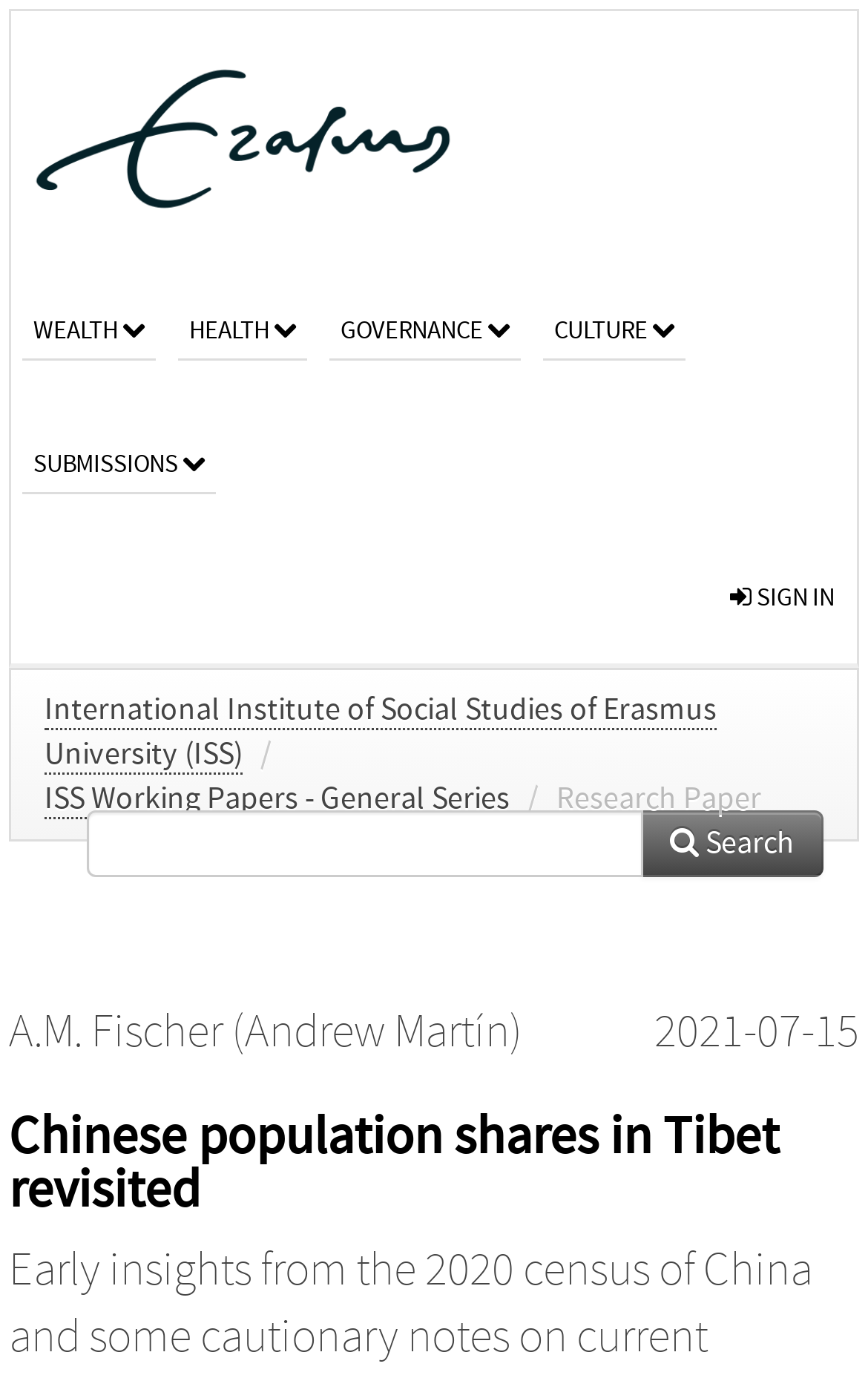Identify the bounding box coordinates for the element you need to click to achieve the following task: "search for research papers". Provide the bounding box coordinates as four float numbers between 0 and 1, in the form [left, top, right, bottom].

[0.738, 0.588, 0.949, 0.636]